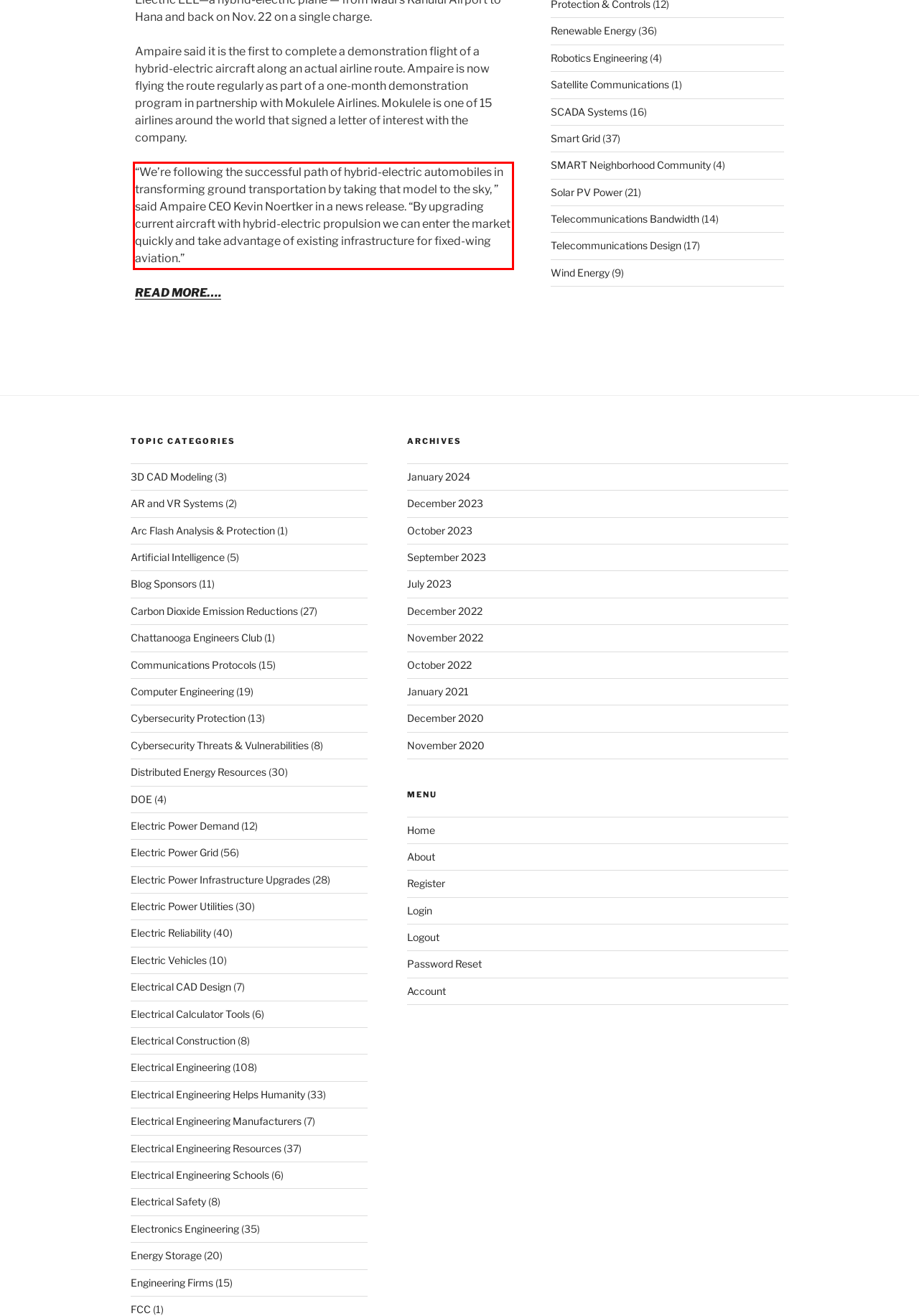Observe the screenshot of the webpage that includes a red rectangle bounding box. Conduct OCR on the content inside this red bounding box and generate the text.

“We’re following the successful path of hybrid-electric automobiles in transforming ground transportation by taking that model to the sky, ” said Ampaire CEO Kevin Noertker in a news release. “By upgrading current aircraft with hybrid-electric propulsion we can enter the market quickly and take advantage of existing infrastructure for fixed-wing aviation.”